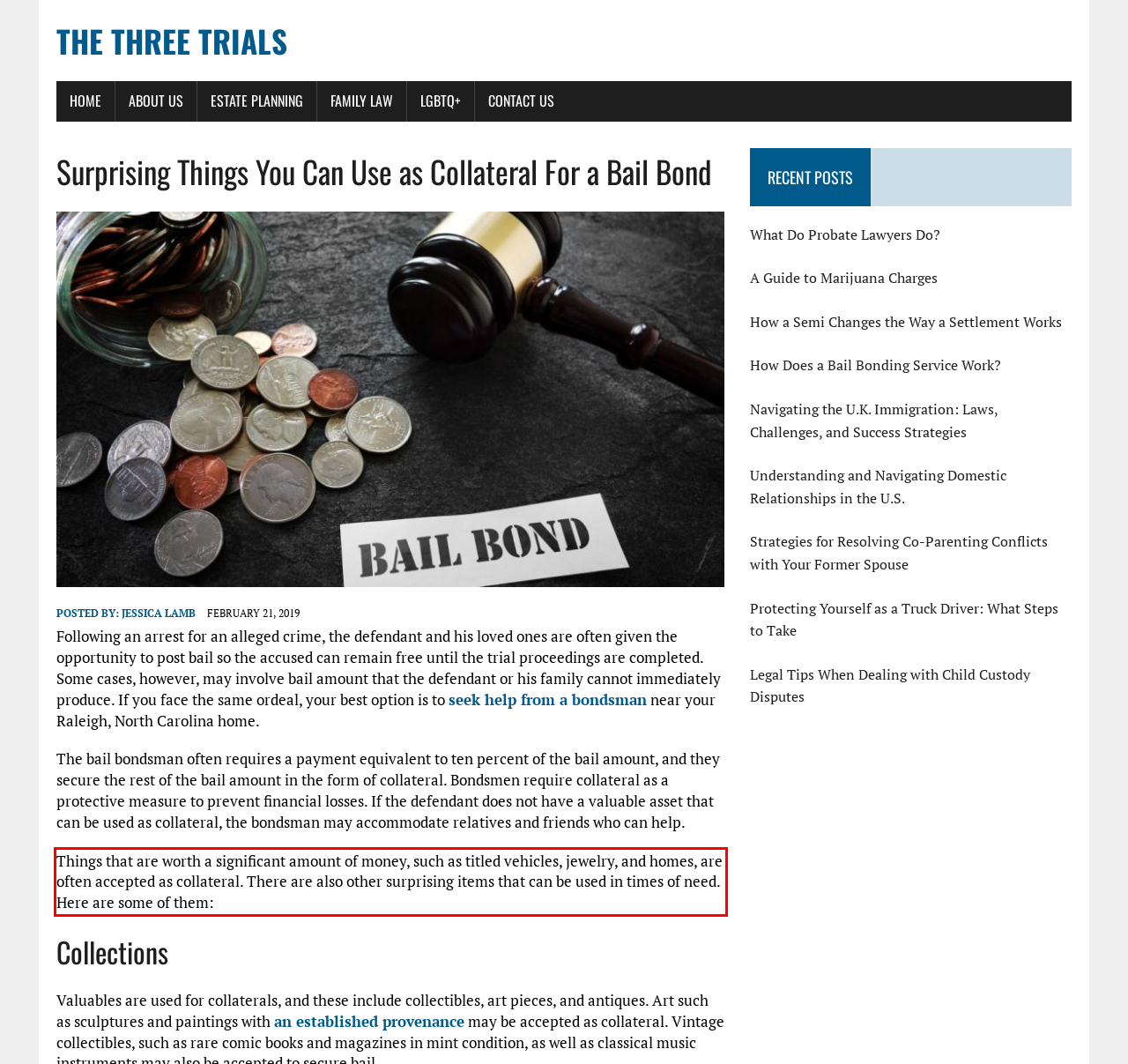Given a webpage screenshot, locate the red bounding box and extract the text content found inside it.

Things that are worth a significant amount of money, such as titled vehicles, jewelry, and homes, are often accepted as collateral. There are also other surprising items that can be used in times of need. Here are some of them: